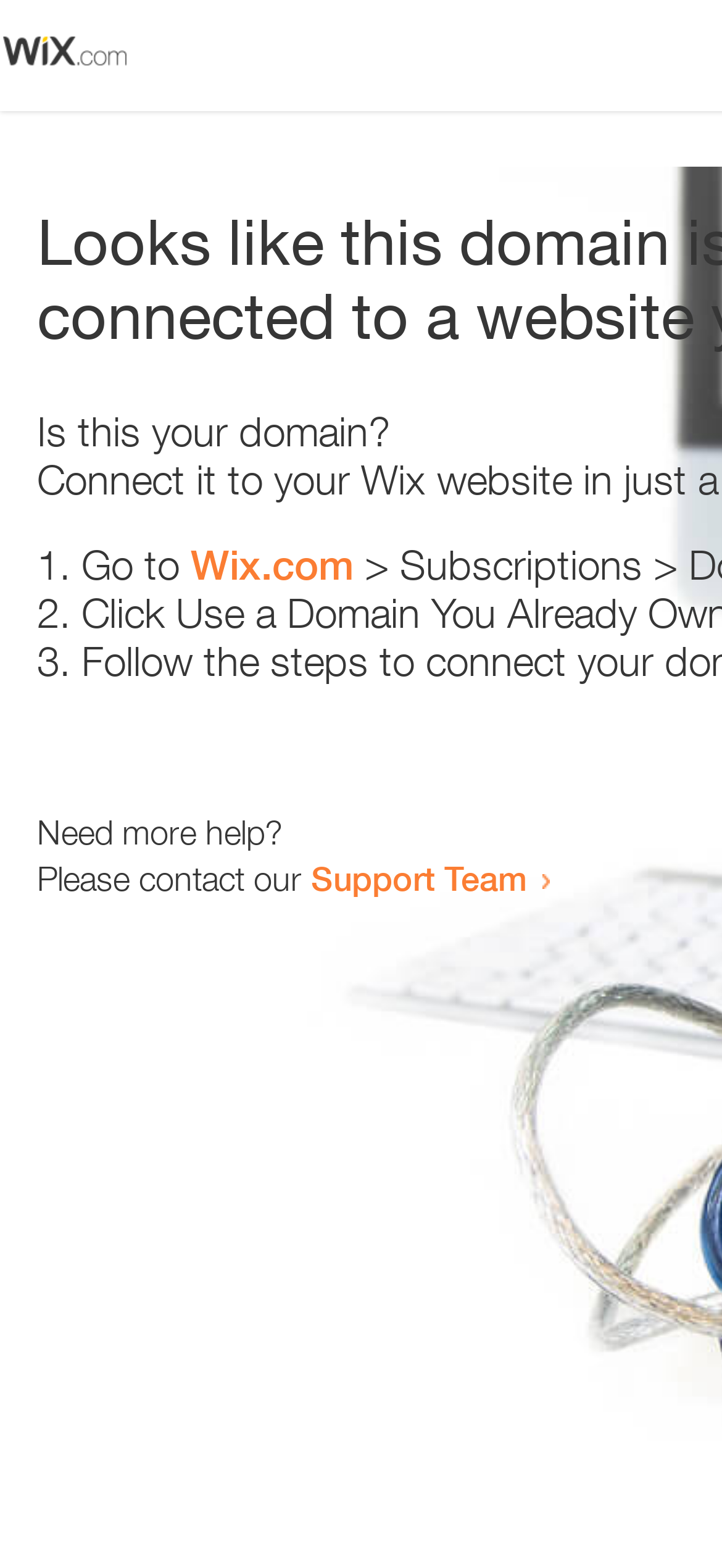What is the tone of the webpage?
Using the visual information, respond with a single word or phrase.

Helpful